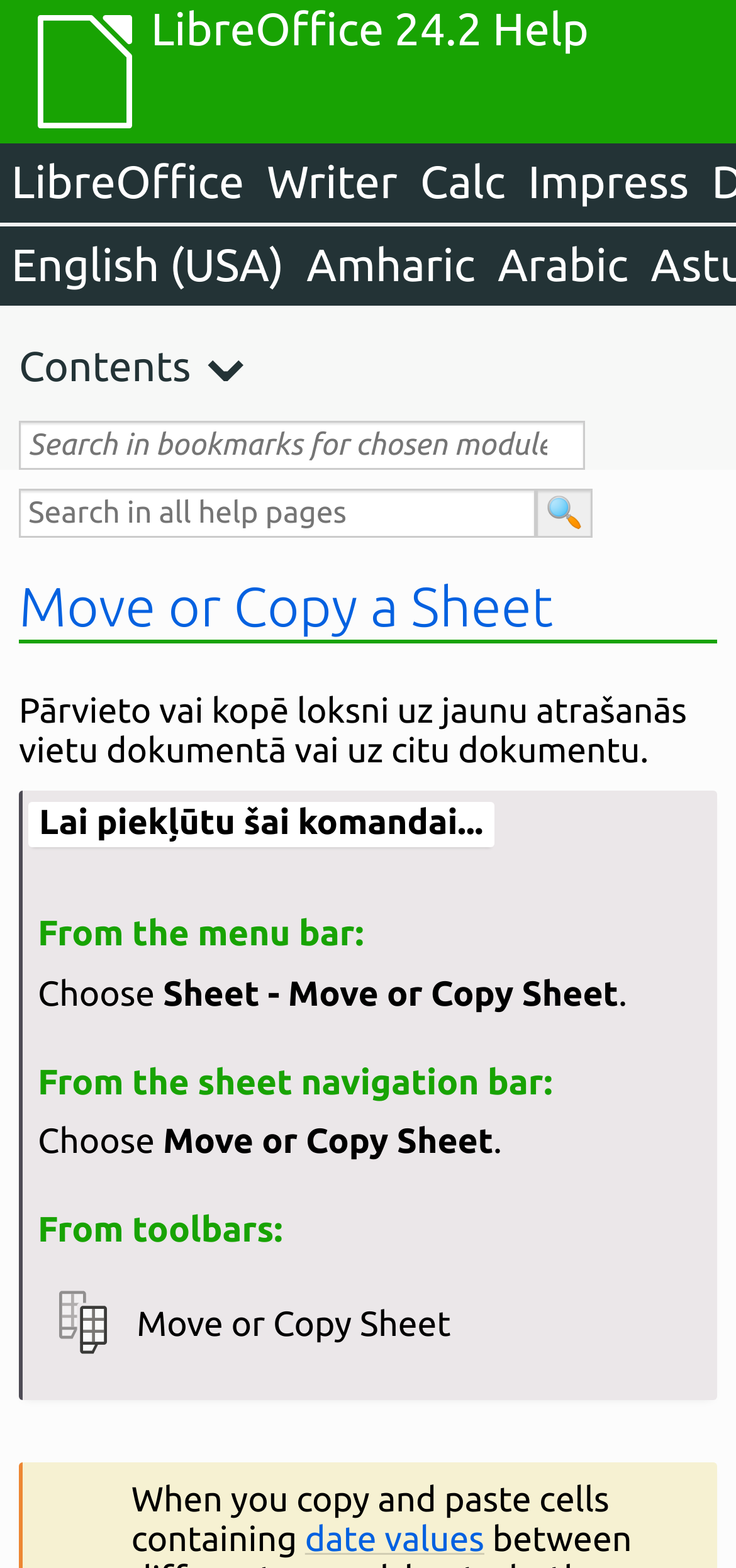What is the language of the second link in the language selection?
Provide a concise answer using a single word or phrase based on the image.

Amharic